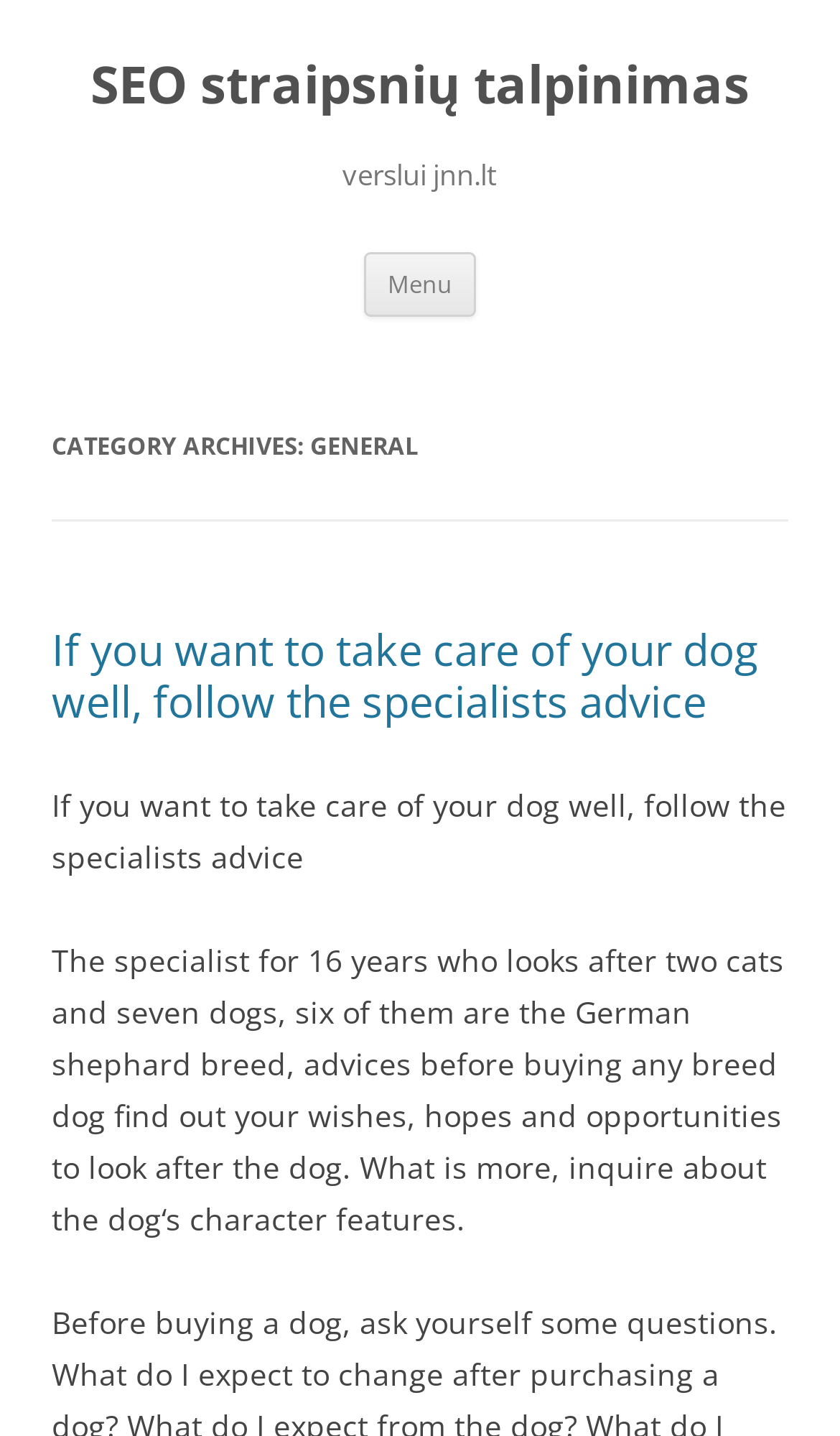Explain in detail what is displayed on the webpage.

The webpage is titled "General Archives - SEO straipsnių talpinimas" and appears to be an archive page for articles related to SEO. At the top of the page, there is a heading with the same title as the webpage, followed by a link with the same text. Below this, there is another heading that reads "verslui jnn.lt".

To the right of these headings, there is a button labeled "Menu" and a link that says "Skip to content". The main content of the page is divided into sections, with a heading that reads "CATEGORY ARCHIVES: GENERAL" at the top. Below this, there are individual article summaries, each with a heading and a link to the full article. The first article summary is about taking care of dogs and features a heading that reads "If you want to take care of your dog well, follow the specialists advice", followed by a link to the full article and a brief summary of the article's content.